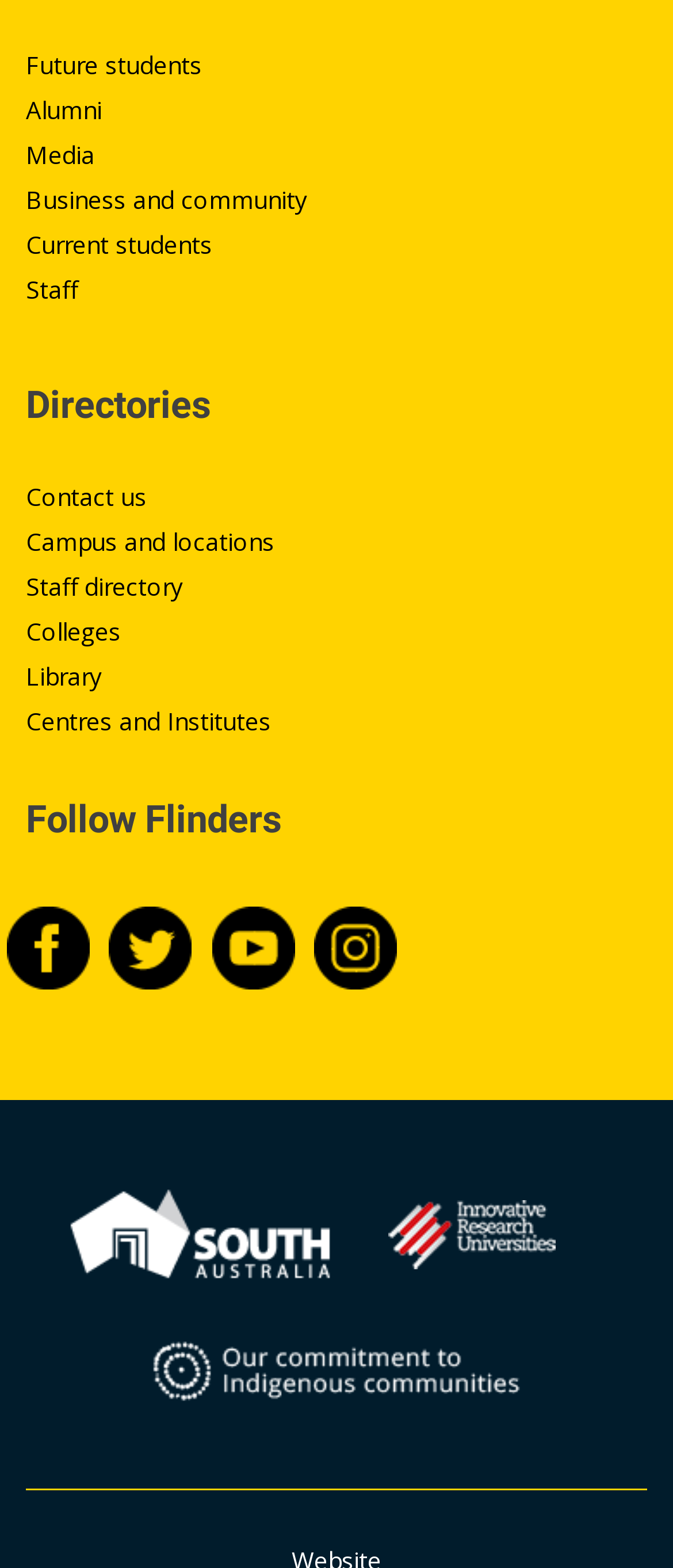Show the bounding box coordinates for the element that needs to be clicked to execute the following instruction: "Visit Alumni page". Provide the coordinates in the form of four float numbers between 0 and 1, i.e., [left, top, right, bottom].

[0.038, 0.06, 0.151, 0.081]